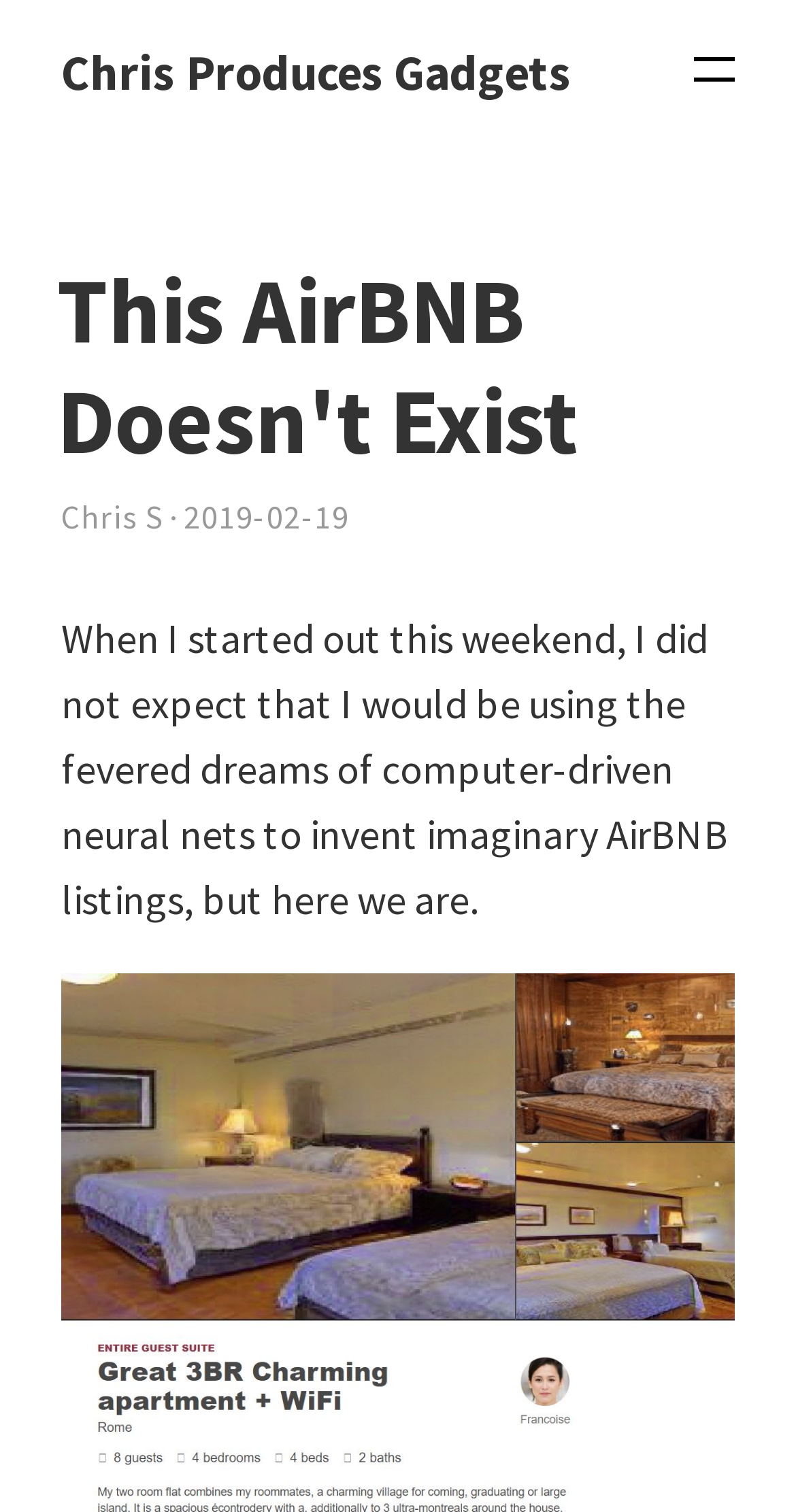Given the element description "parent_node: Chris Produces Gadgets" in the screenshot, predict the bounding box coordinates of that UI element.

[0.795, 0.0, 1.0, 0.088]